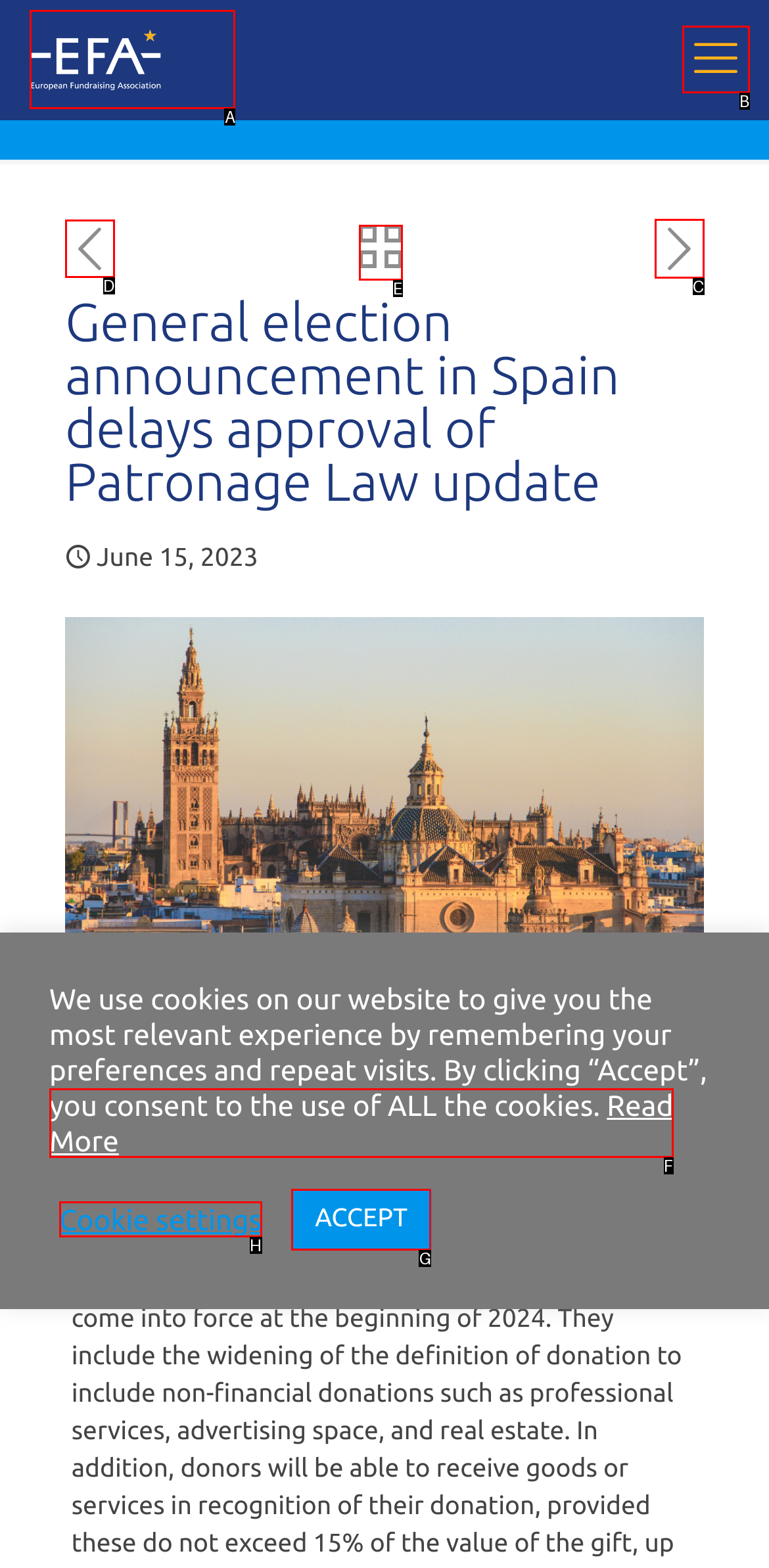Determine which HTML element should be clicked for this task: go to previous post
Provide the option's letter from the available choices.

D